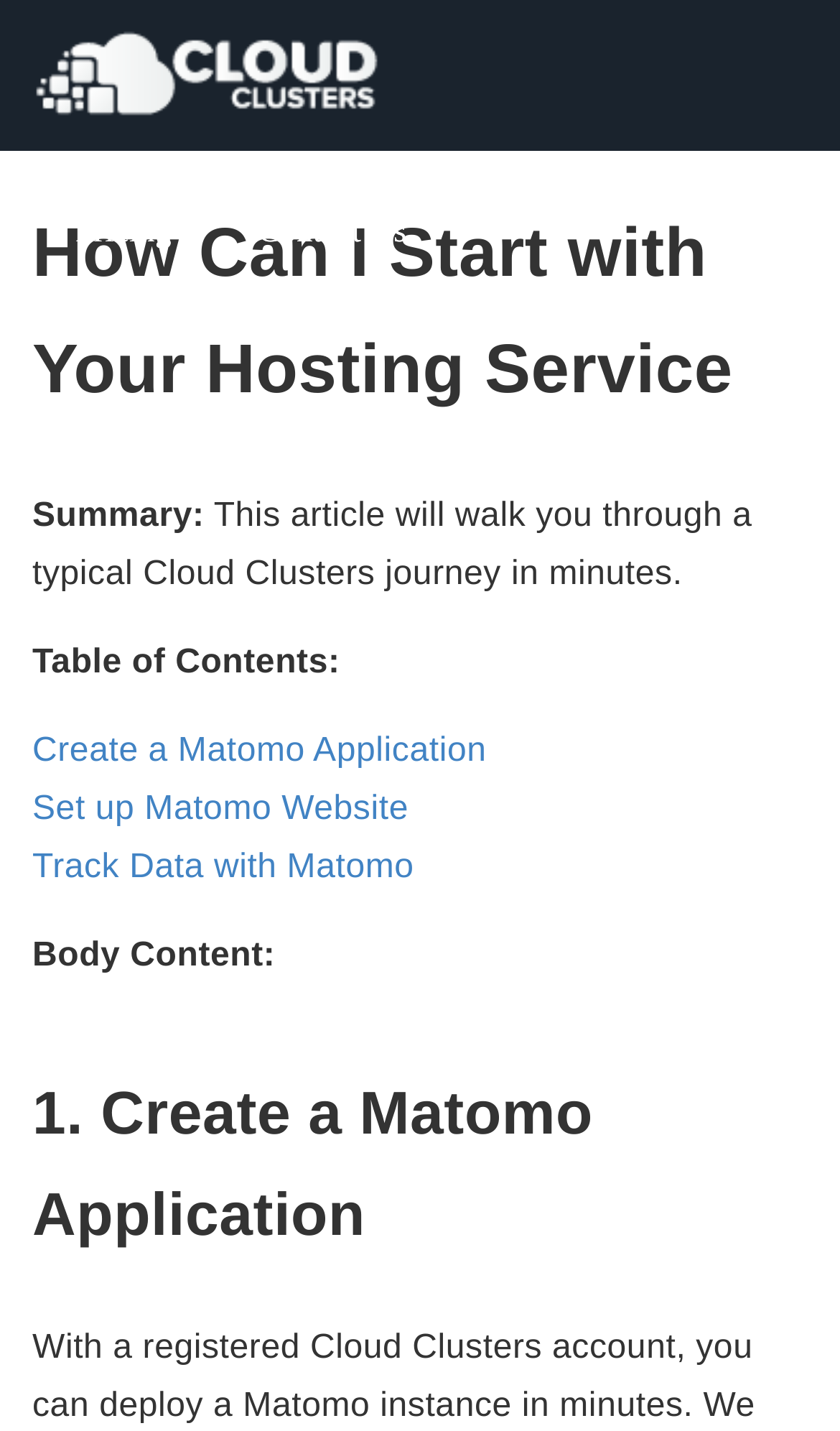How many steps are involved in the Matomo journey?
Offer a detailed and full explanation in response to the question.

Based on the links 'Create a Matomo Application', 'Set up Matomo Website', and 'Track Data with Matomo', it appears that there are three main steps involved in the Matomo journey.